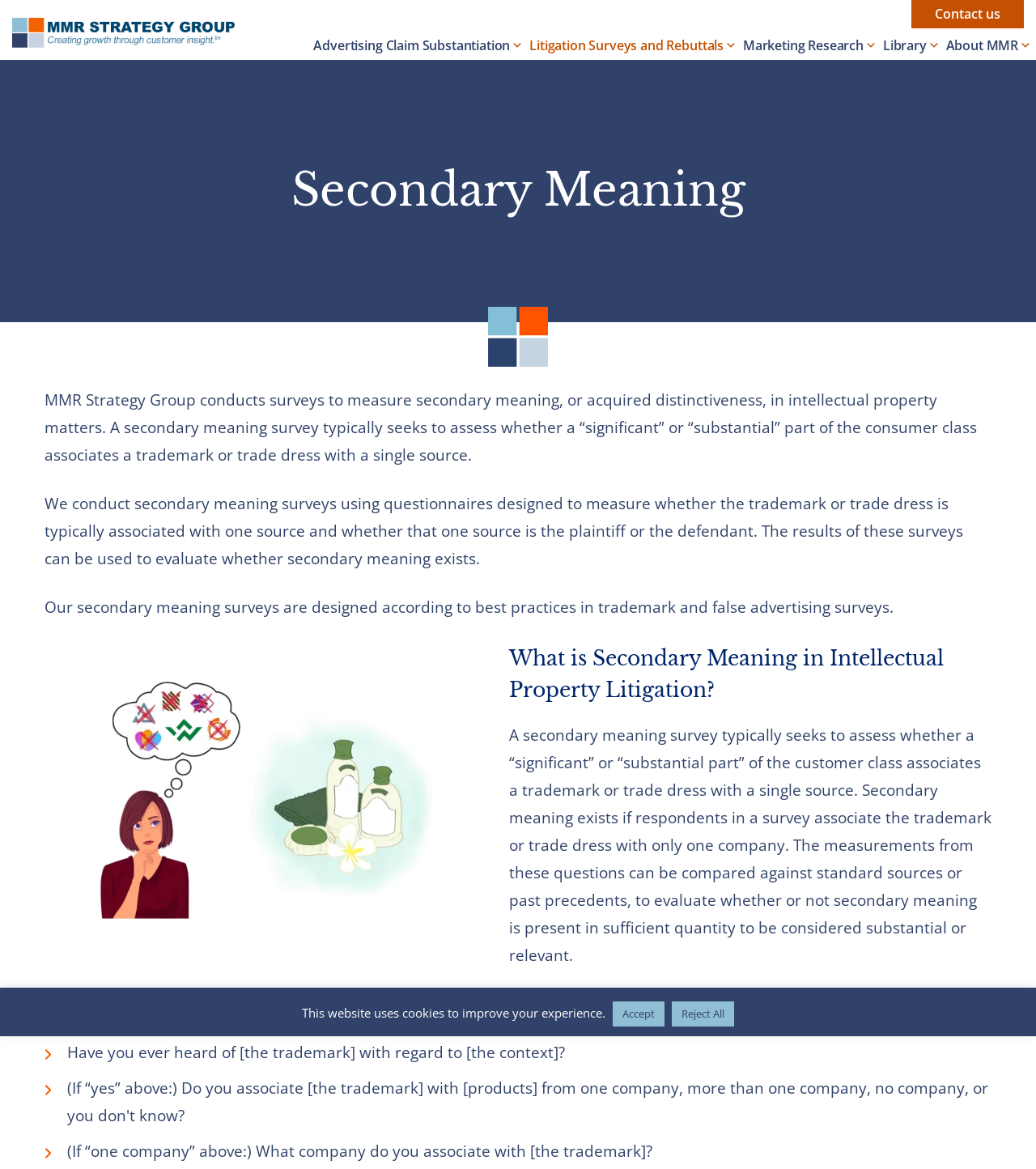Locate the bounding box coordinates of the clickable part needed for the task: "Learn about Advertising Claim Substantiation".

[0.3, 0.031, 0.508, 0.051]